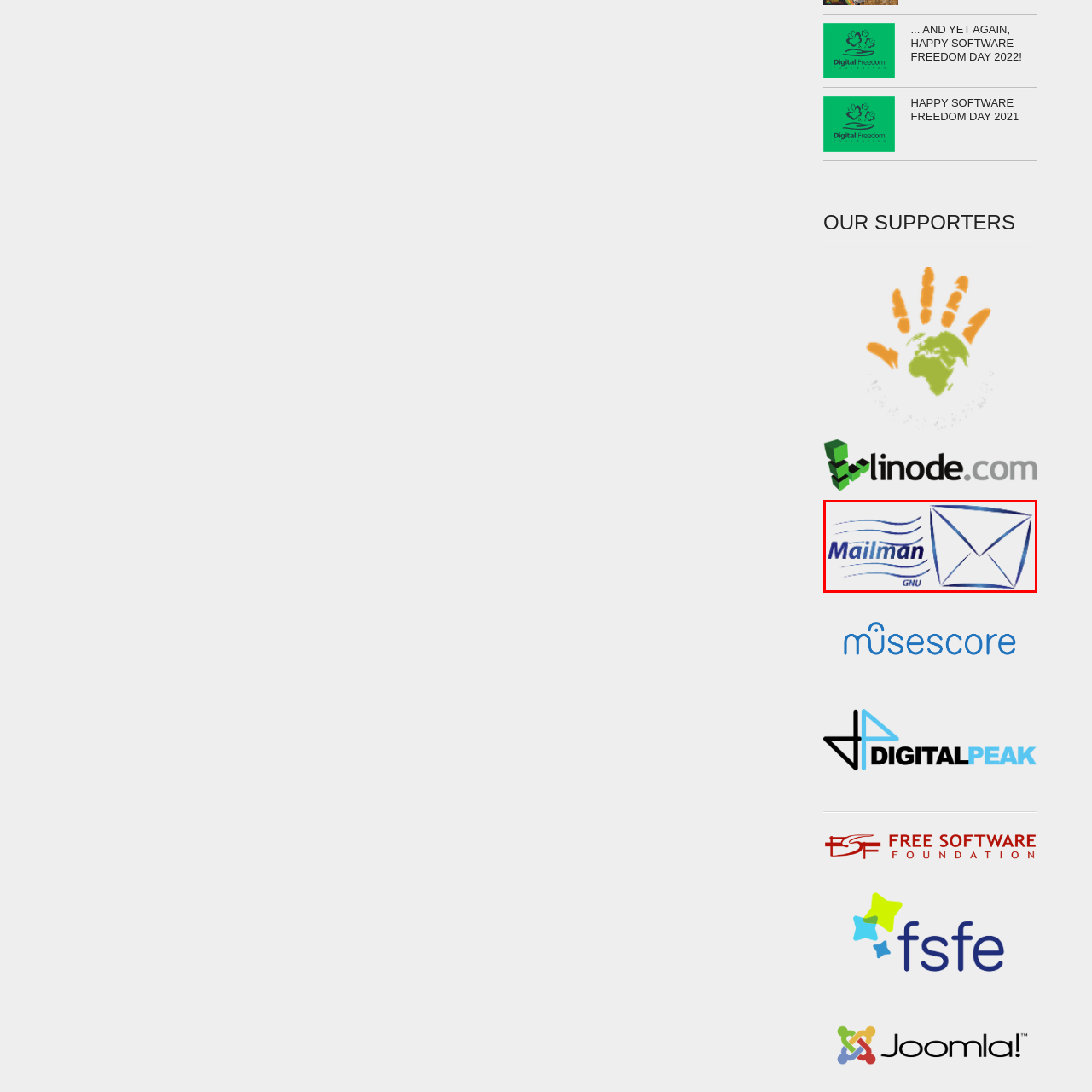Offer a detailed explanation of the image encased within the red boundary.

The image features the logo of "Mailman," a widely used open-source mailing list management software developed by the GNU Project. It showcases the word "Mailman" prominently in a bold blue font, accompanied by sleek, stylized lines that evoke motion, suggesting the transmission of messages. Next to the text is a simplistic yet recognizable envelope icon, signifying email communication. The integration of both elements effectively communicates the software's purpose of facilitating email list management and highlights its standing as part of the GNU Project, emphasizing its commitment to free software principles.